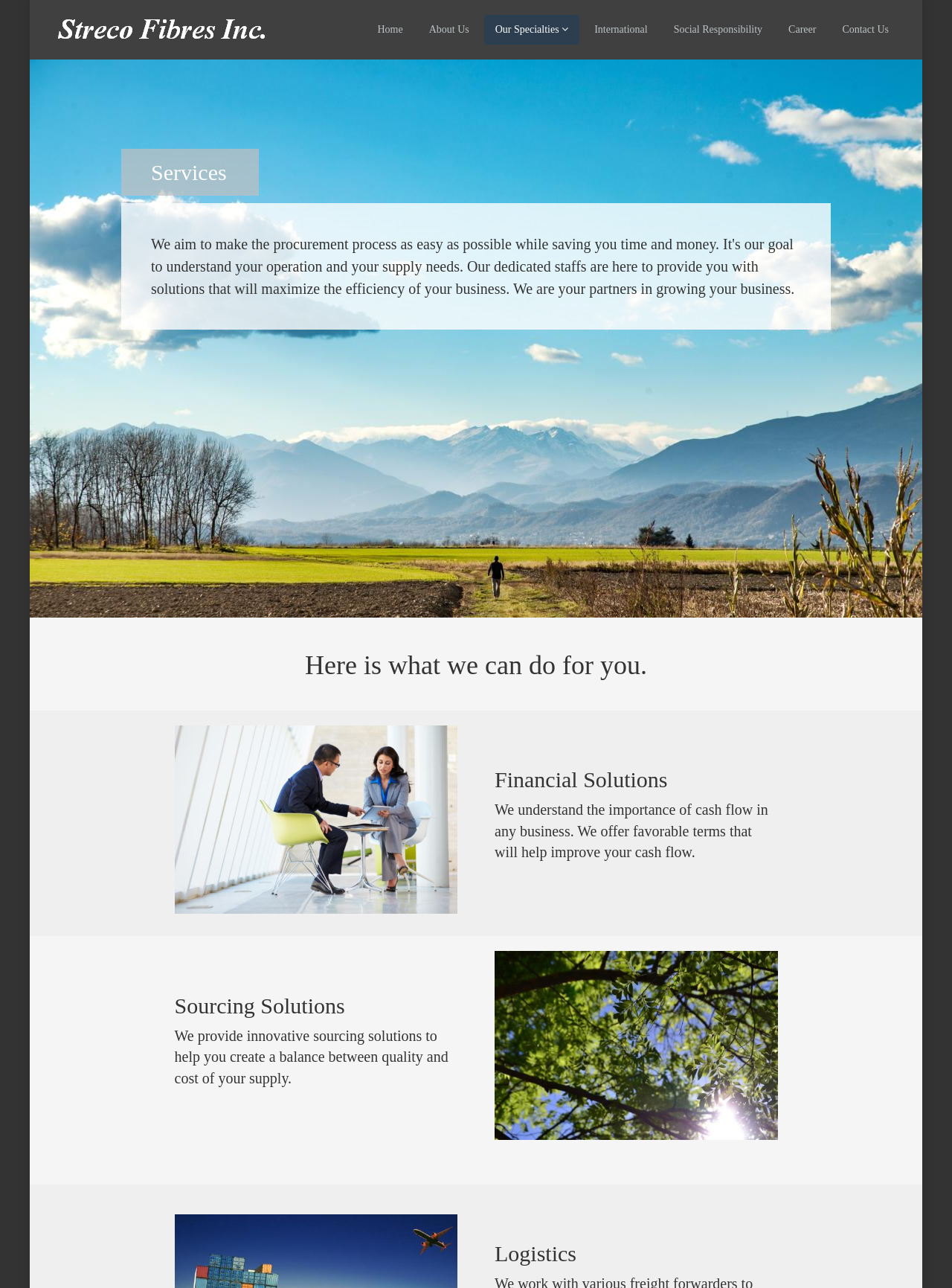Give a detailed overview of the webpage's appearance and contents.

The webpage is about the services offered by Streco. At the top left, there is a logo of Streco, which is an image with a link to the homepage. Next to the logo, there are several links to different pages, including Home, About Us, Our Specialties, International, Social Responsibility, Career, and Contact Us.

Below the navigation links, there is a heading that reads "Services". Underneath, there is a subheading that says "Here is what we can do for you." 

The page is divided into three sections, each describing a different service offered by Streco. The first section is about Financial Solutions, which is located at the top right. It has a heading and a paragraph of text that explains the importance of cash flow in business and how Streco can help improve it. There is also an image with a link to "finanial" below the heading.

The second section is about Sourcing Solutions, located at the middle left. It has a heading and a paragraph of text that describes how Streco provides innovative sourcing solutions to help balance quality and cost of supply. There is also an image with a link to "sourcing" below the heading.

The third section is about Logistics, located at the bottom right. It has a heading, but no additional text or images are provided.